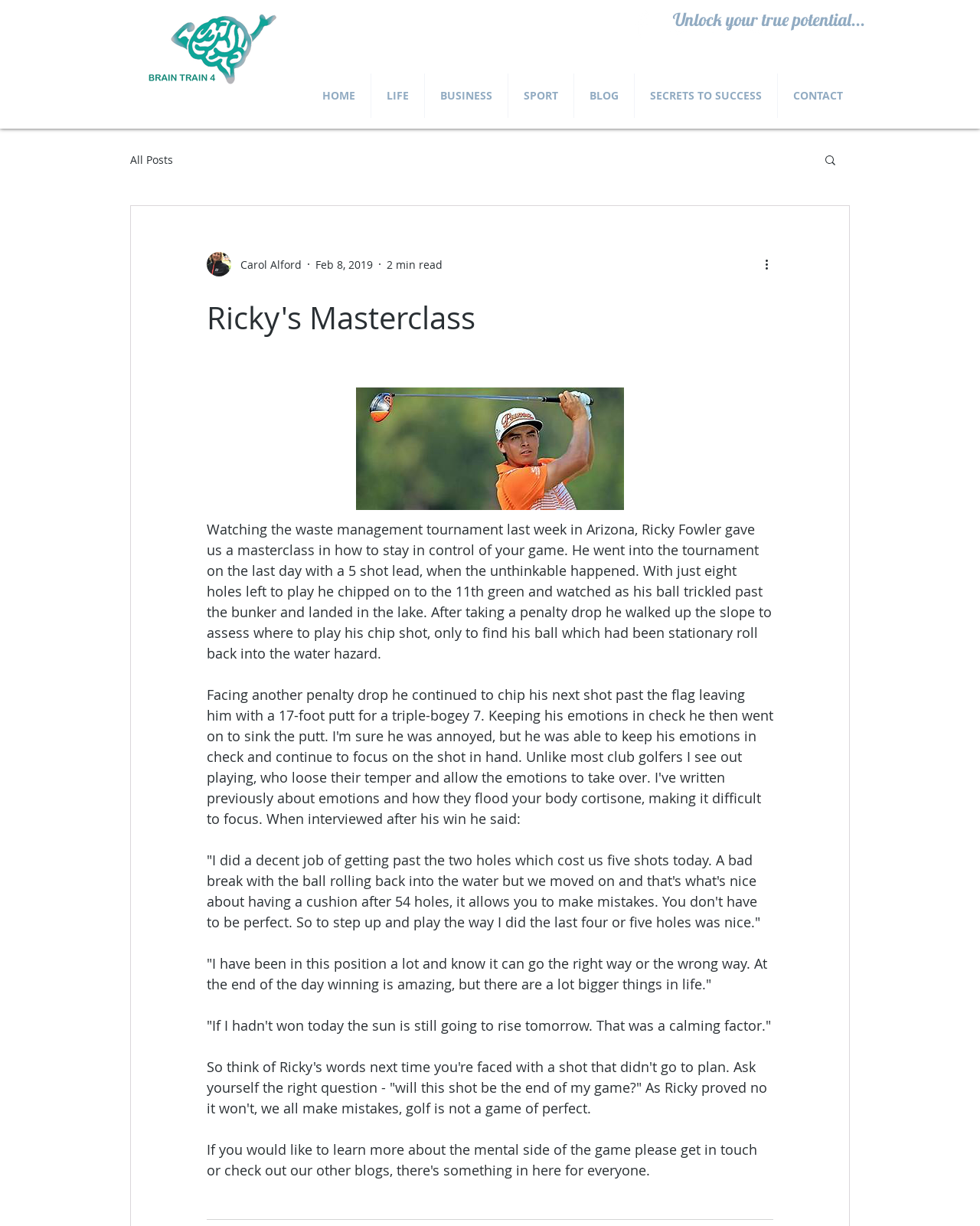Create an elaborate caption that covers all aspects of the webpage.

The webpage is about Ricky Fowler's masterclass in golf, specifically his performance at the Waste Management Tournament in Arizona. At the top left corner, there is a logo of BT4, and on the top right corner, there is a social bar with icons for Facebook, Twitter, YouTube, and Google+. Below the social bar, there is a heading that reads "Unlock your true potential...".

The main navigation menu is located below the heading, with links to different sections of the website, including HOME, LIFE, BUSINESS, SPORT, BLOG, SECRETS TO SUCCESS, and CONTACT. Below the navigation menu, there is a sub-navigation menu for the blog section, with a link to "All Posts".

On the right side of the page, there is a search button with a magnifying glass icon. Below the search button, there is an article with a heading "Ricky's Masterclass" and a writer's picture, along with the writer's name, Carol Alford, and the date of publication, Feb 8, 2019. The article has a "More actions" button and a "2 min read" label.

The main content of the article is a passage about Ricky Fowler's experience at the Waste Management Tournament, where he had a 5-shot lead but encountered a setback when his ball rolled back into the water hazard. The passage includes quotes from Ricky Fowler, where he talks about staying in control of his game and not getting too worked up about mistakes. The article concludes with a reflection on Ricky's words and how they can be applied to everyday life.

Throughout the article, there are no images, but there are several buttons and icons, including a "More actions" button and a search button with a magnifying glass icon.